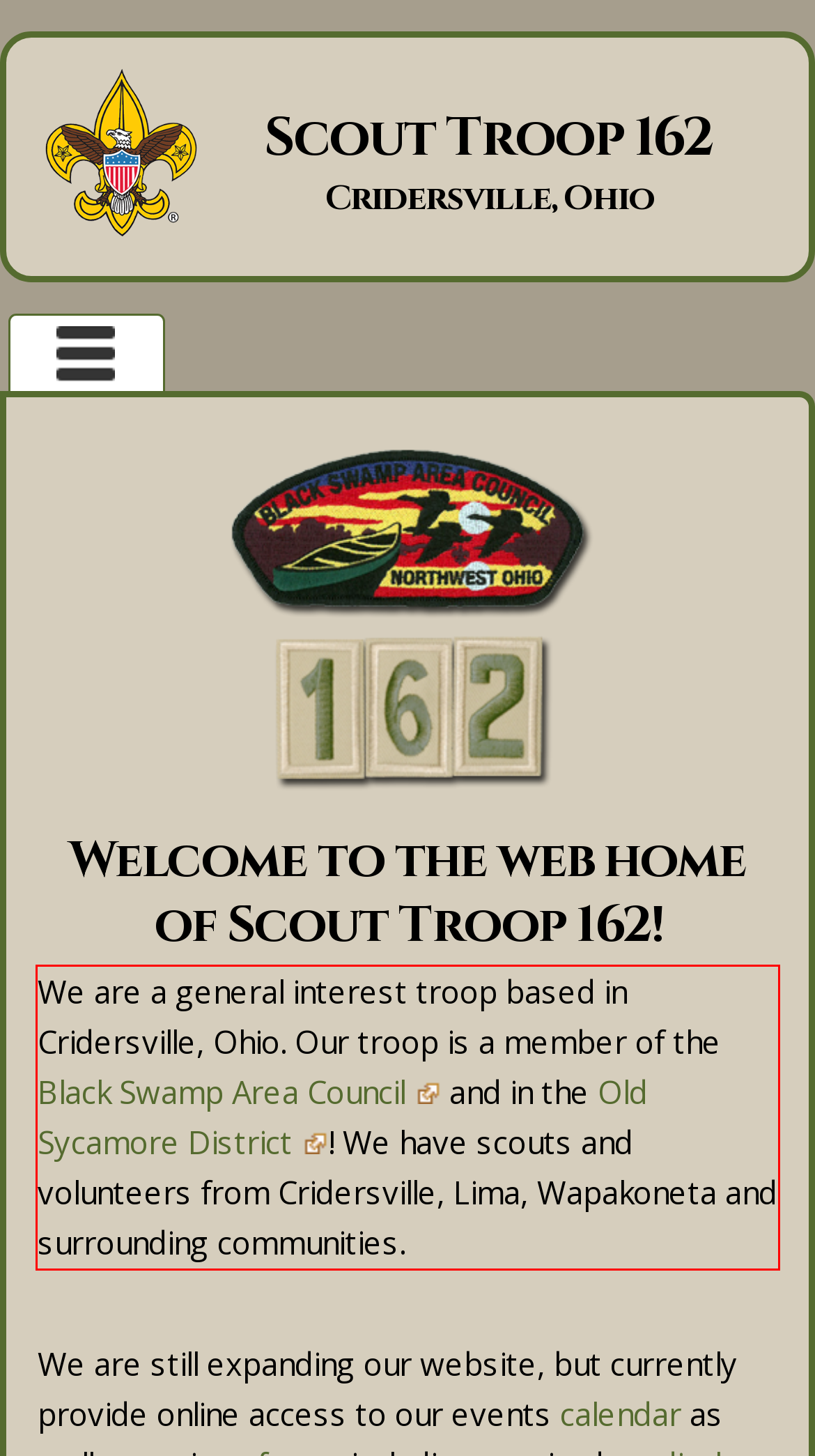Using OCR, extract the text content found within the red bounding box in the given webpage screenshot.

We are a general interest troop based in Cridersville, Ohio. Our troop is a member of the Black Swamp Area Council and in the Old Sycamore District ! We have scouts and volunteers from Cridersville, Lima, Wapakoneta and surrounding communities.